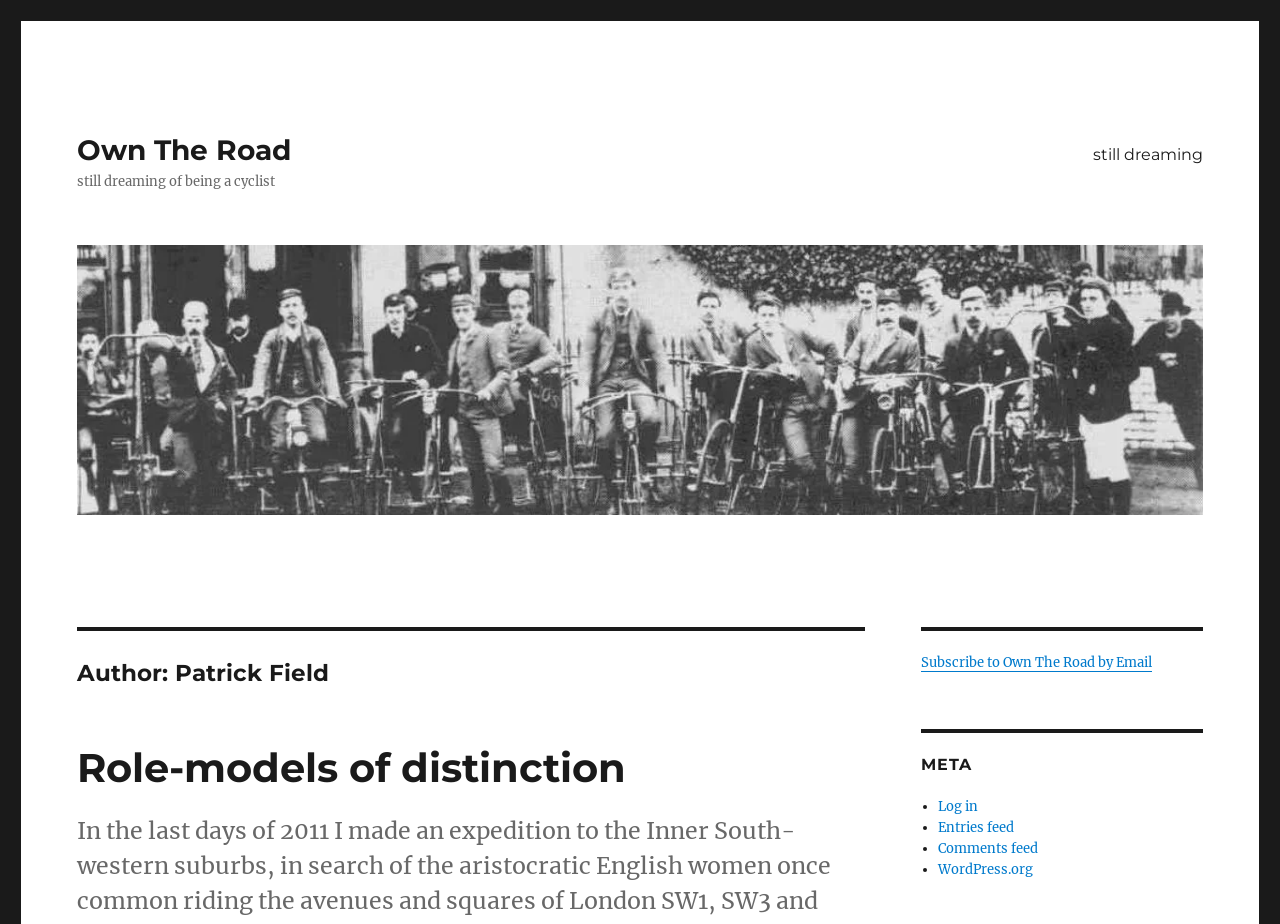Please identify the bounding box coordinates of the area that needs to be clicked to follow this instruction: "subscribe to Own The Road by Email".

[0.72, 0.708, 0.9, 0.726]